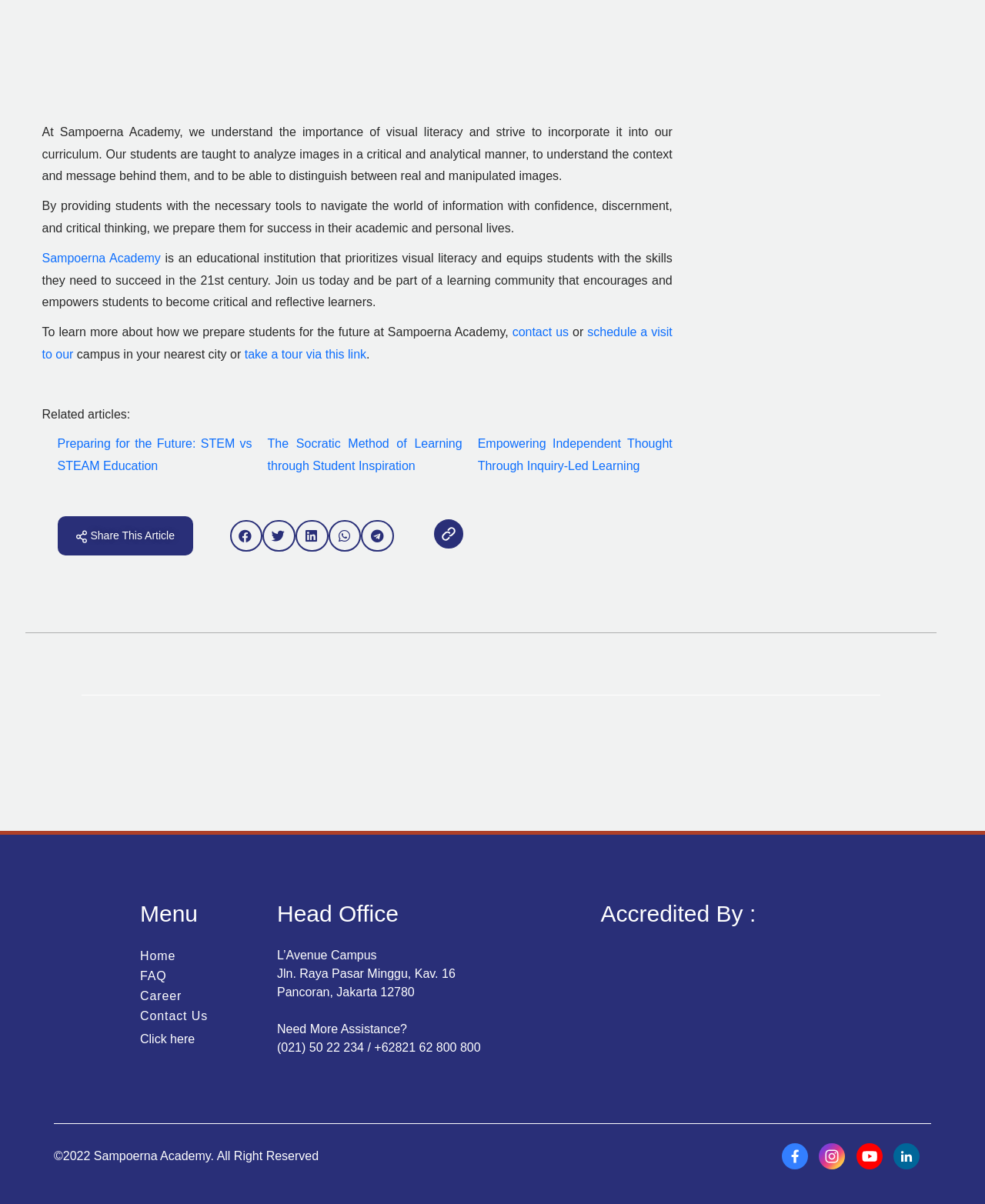Please answer the following query using a single word or phrase: 
What is the purpose of the 'Share This Article' button?

To share the article on social media